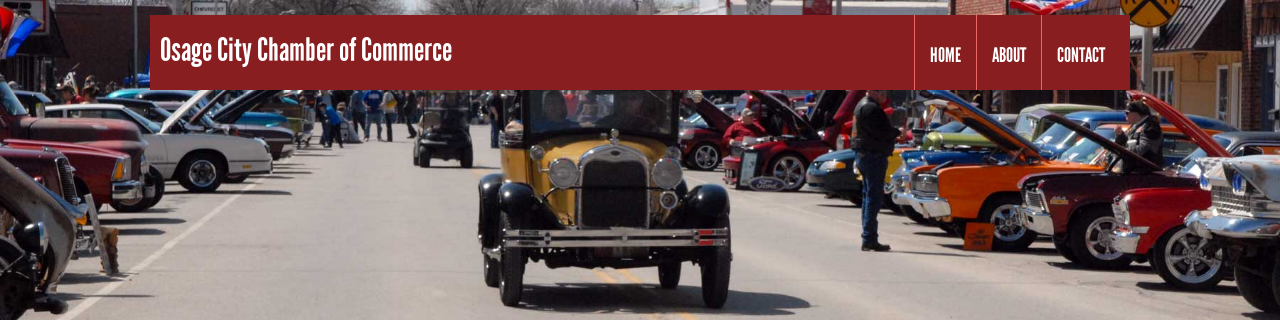Give a detailed account of the contents of the image.

This vibrant image captures a bustling street scene in Osage City, showcasing a classic car display. The foreground features a vintage yellow car drawing attention as it drives down the main thoroughfare, flanked by a variety of classic vehicles in vibrant colors, including reds and blues. Onlookers line the streets, engaging with the displayed cars, some admiring the craftsmanship and features. In the background, the invitation to the Osage City Chamber of Commerce is prominently featured at the top, indicating community spirit and local events that celebrate the love for automobiles. This scene encapsulates a lively event, bringing together car enthusiasts and the local community in a picturesque setting.